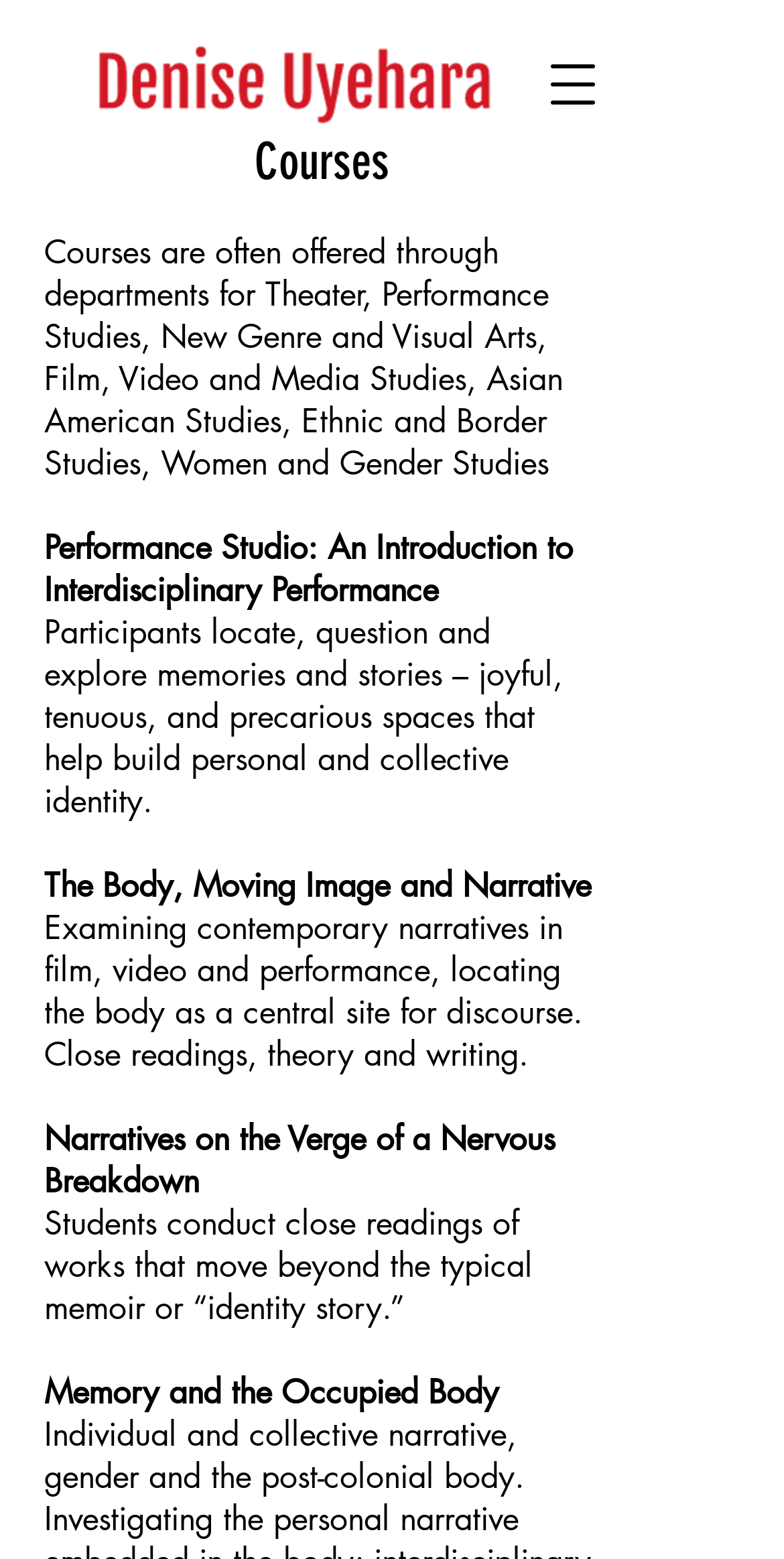What is the theme of the courses listed on this webpage?
Carefully analyze the image and provide a thorough answer to the question.

The courses listed on the webpage, such as 'Performance Studio: An Introduction to Interdisciplinary Performance', 'The Body, Moving Image and Narrative', and 'Memory and the Occupied Body', all seem to be related to performance and identity. They explore how performance and narratives can be used to understand and express personal and collective identity.